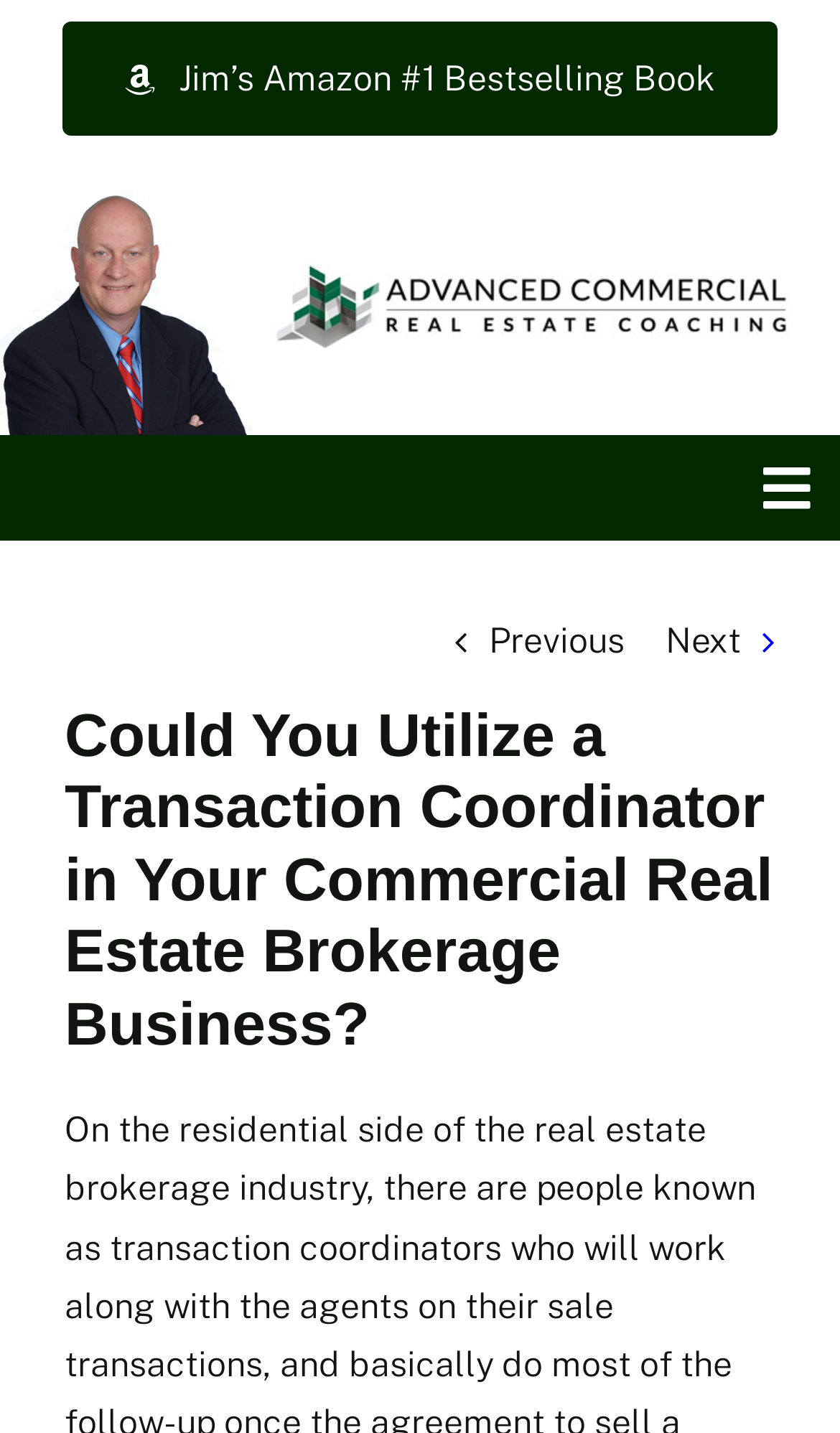What is the location of the 'Go to Top' link? Analyze the screenshot and reply with just one word or a short phrase.

Bottom right